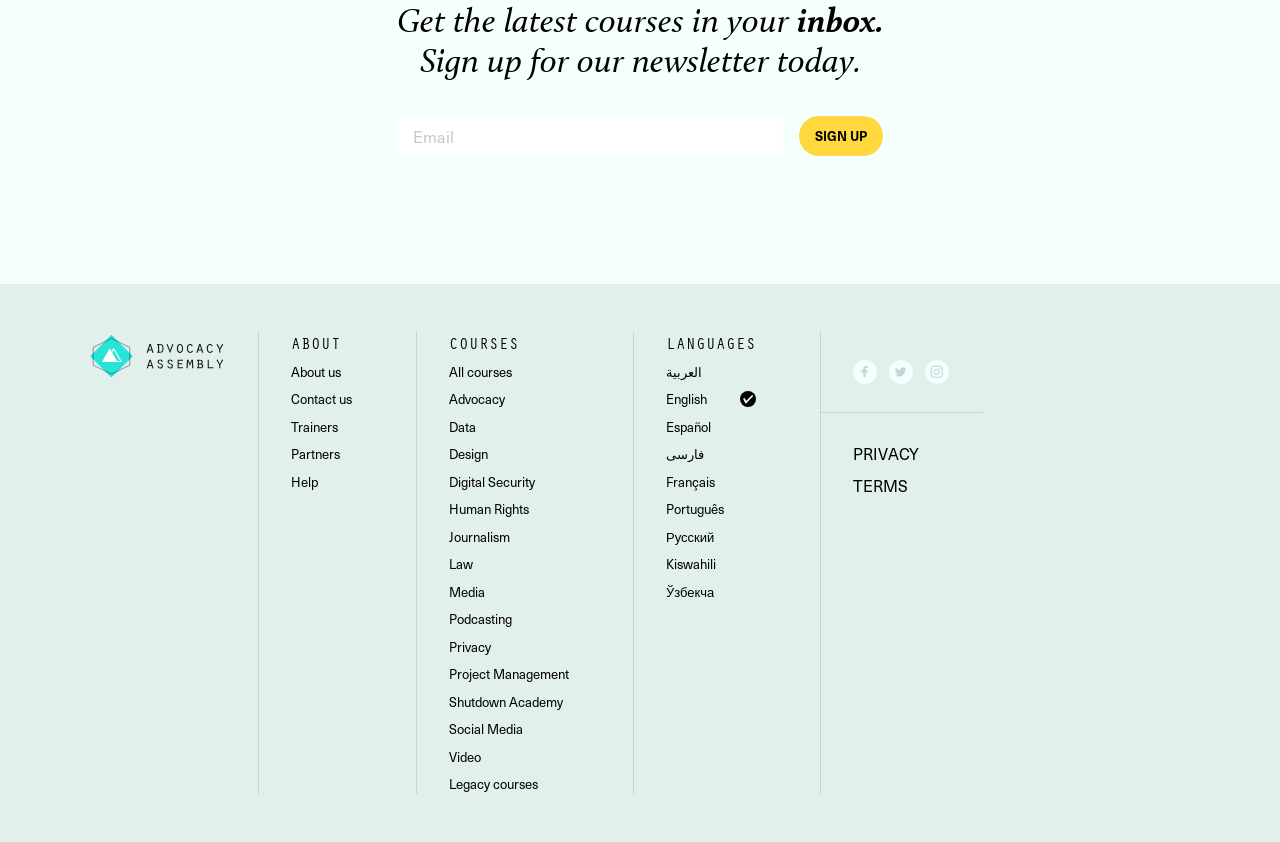What is the purpose of the 'SIGN UP' button?
Please provide a detailed and thorough answer to the question.

The 'SIGN UP' button is located next to the 'Email' textbox and the 'Sign up for our newsletter today.' text, indicating that it is used to sign up for a newsletter by submitting an email address.